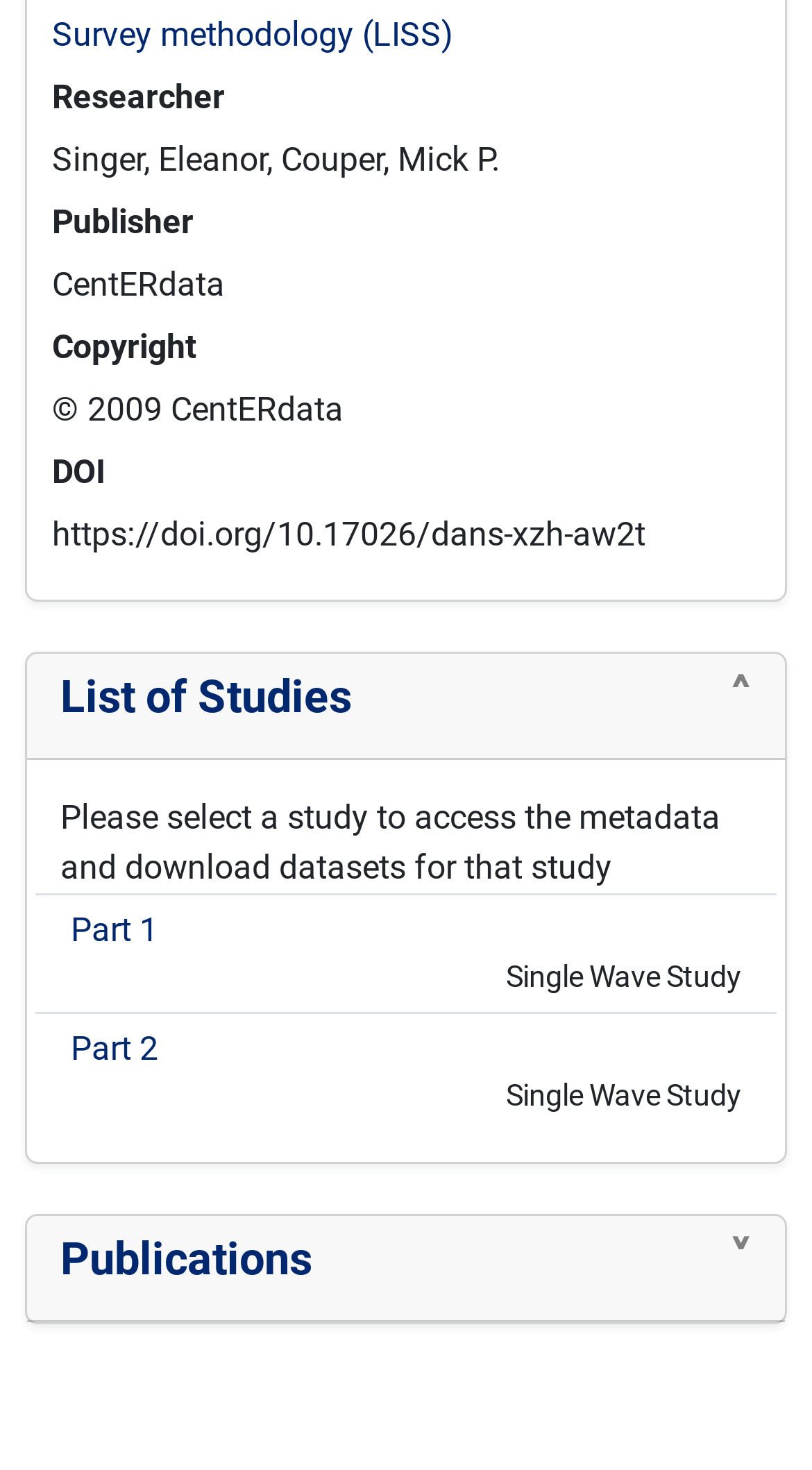Based on the description "Part 1", find the bounding box of the specified UI element.

[0.087, 0.619, 0.195, 0.646]